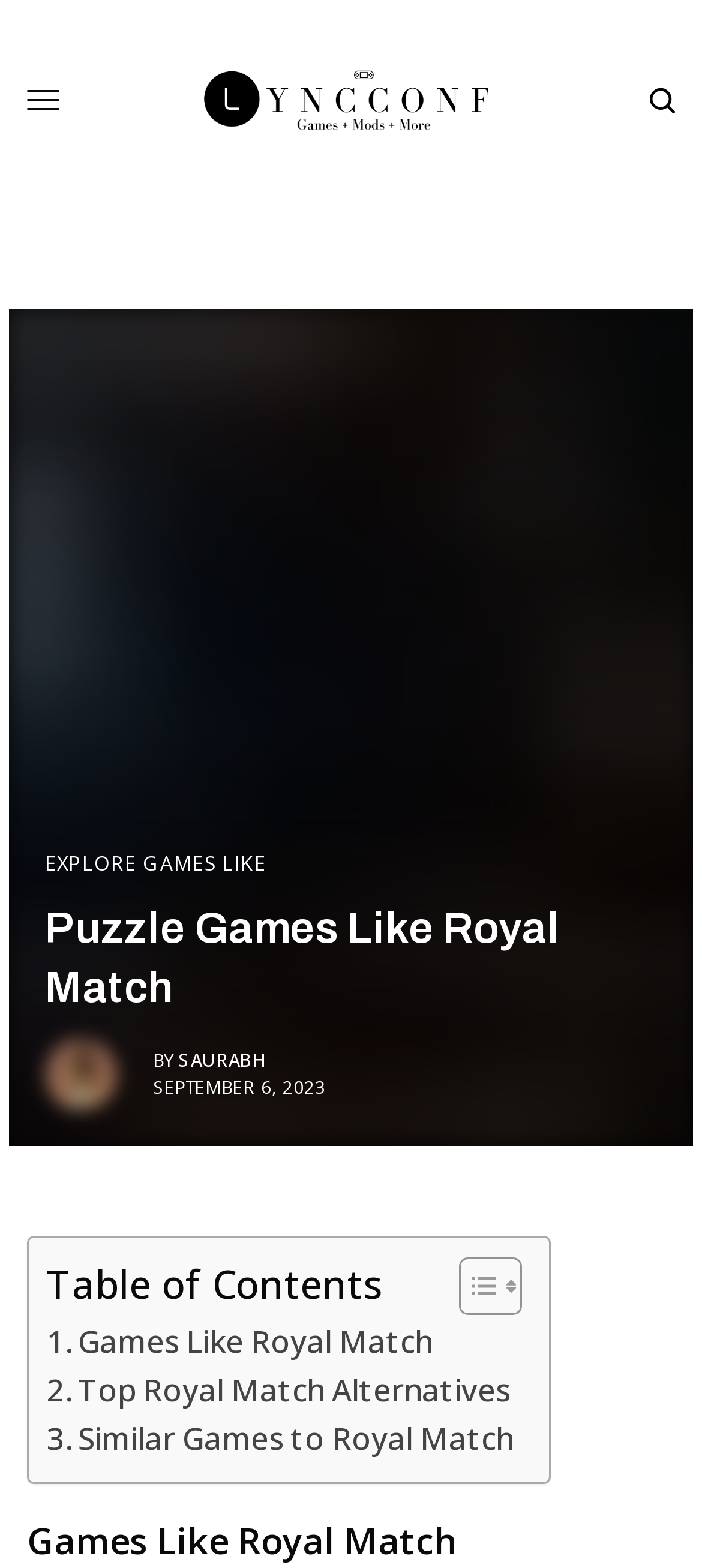Specify the bounding box coordinates (top-left x, top-left y, bottom-right x, bottom-right y) of the UI element in the screenshot that matches this description: Games Like Royal Match

[0.067, 0.84, 0.616, 0.871]